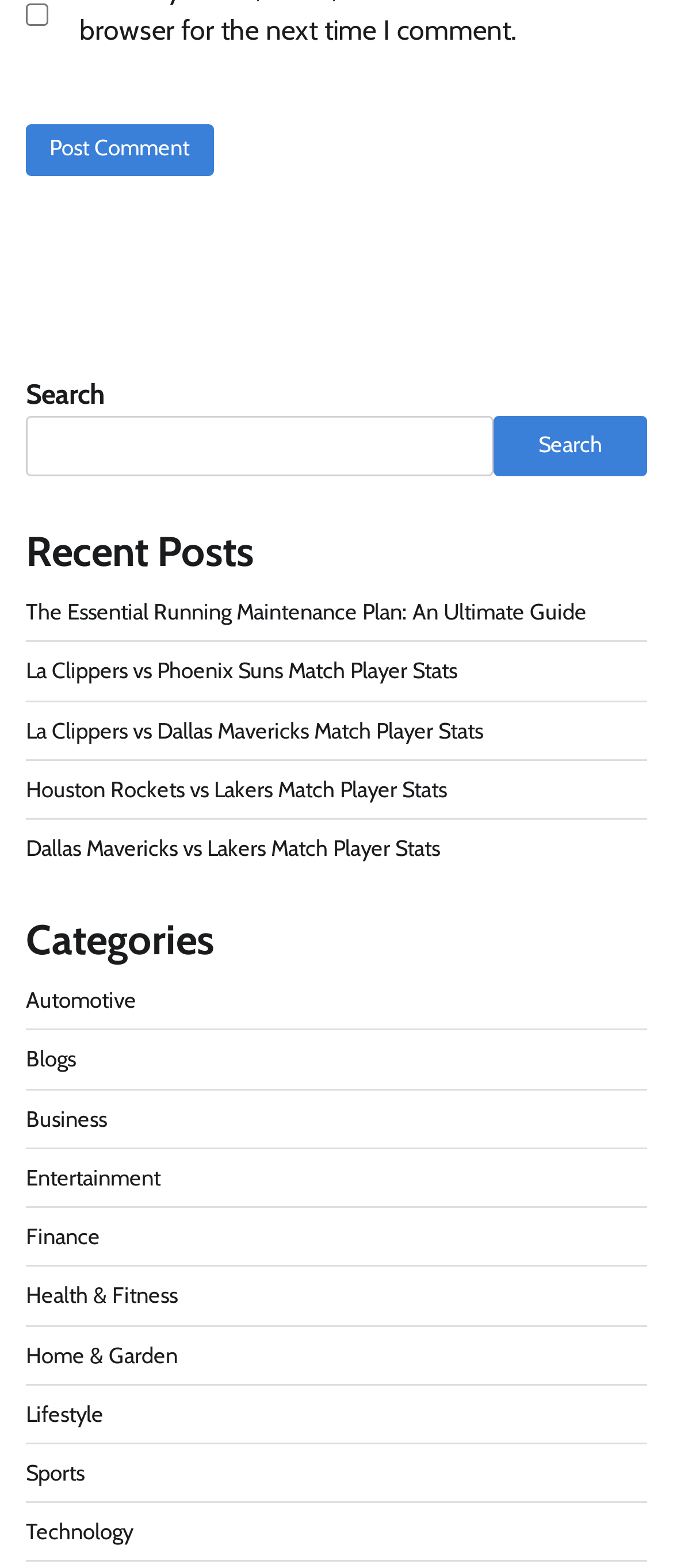Provide the bounding box coordinates of the HTML element described by the text: "Sports". The coordinates should be in the format [left, top, right, bottom] with values between 0 and 1.

[0.038, 0.931, 0.126, 0.948]